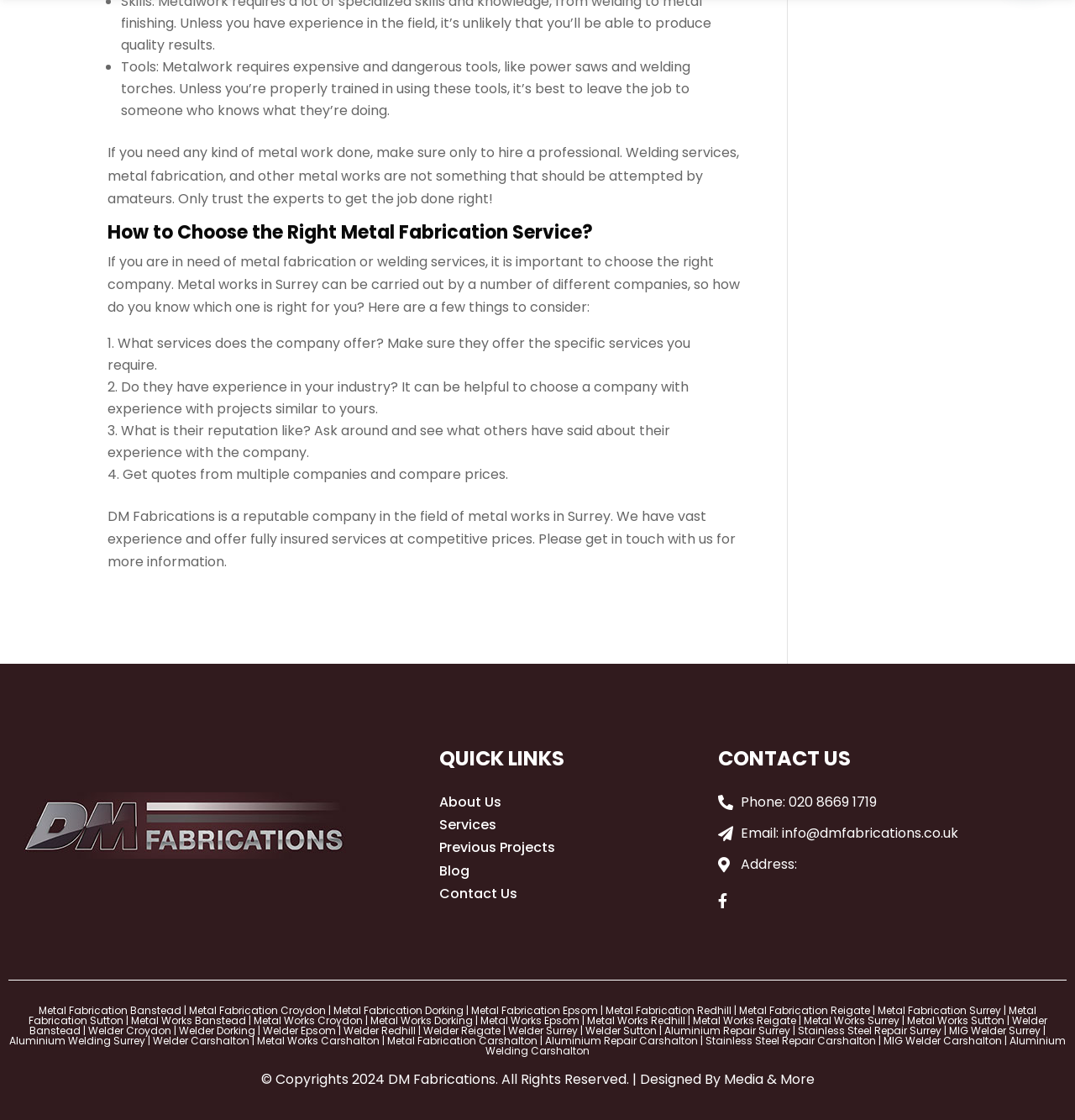Please examine the image and answer the question with a detailed explanation:
What is the purpose of the 'How to Choose the Right Metal Fabrication Service?' section?

The 'How to Choose the Right Metal Fabrication Service?' section appears to provide guidance to readers on how to select a suitable metal fabrication service, offering tips such as considering the services offered, experience, reputation, and prices.